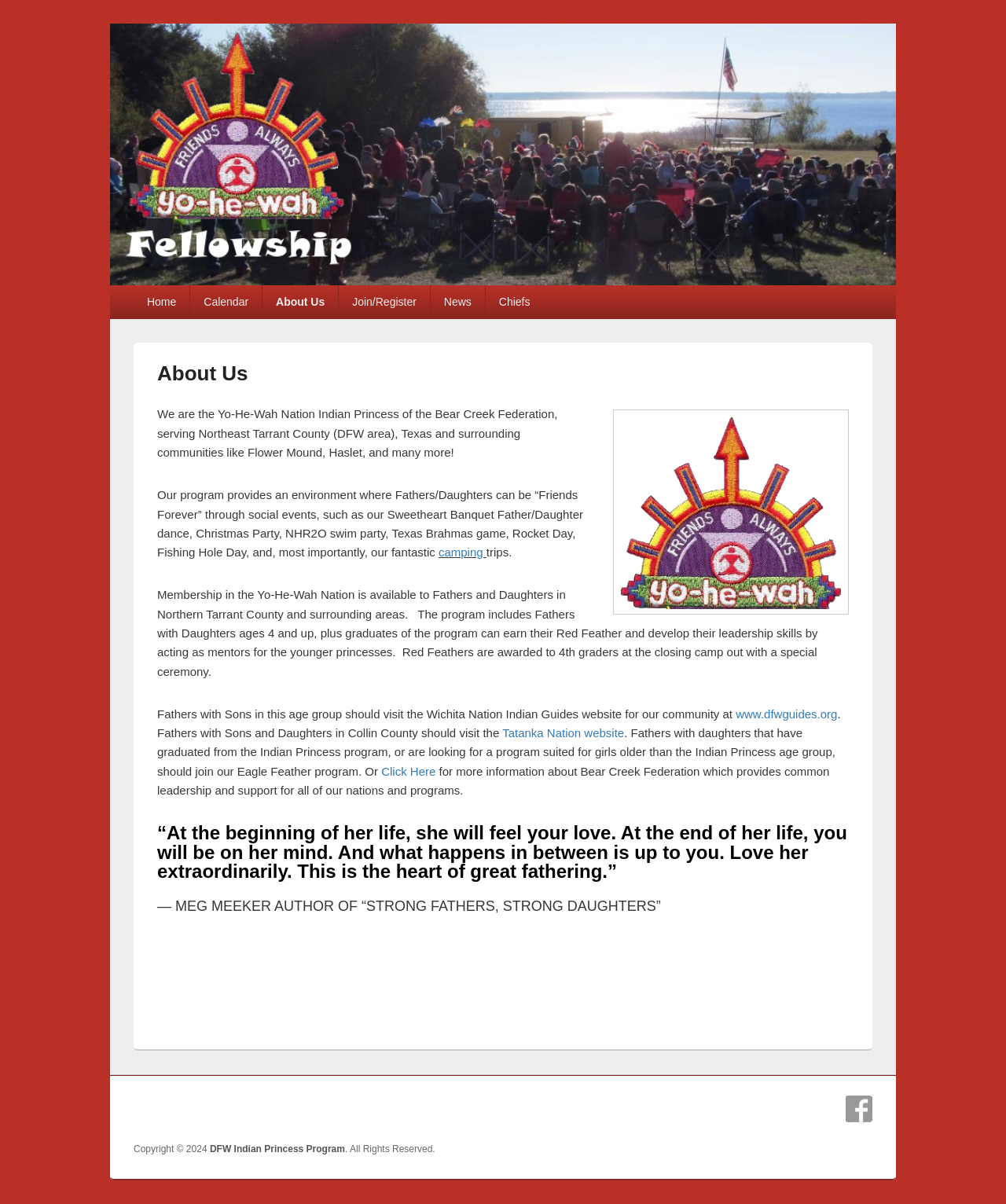Summarize the webpage with a detailed and informative caption.

The webpage is about the DFW Indian Princess Program, a program that provides an environment for fathers and daughters to bond and create lifelong memories. At the top of the page, there is a logo and a heading with the program's name. Below the logo, there is a navigation menu with links to different sections of the website, including Home, Calendar, About Us, Join/Register, News, and Chiefs.

The main content of the page is divided into sections. The first section has a heading "About Us" and a brief description of the program, stating that it serves Northeast Tarrant County and surrounding communities. There is also an image on the right side of this section.

The next section provides more information about the program, including its goals and activities. There are several paragraphs of text, with links to specific events and programs, such as camping trips. The text also mentions that the program is available to fathers and daughters in Northern Tarrant County and surrounding areas, and that there are opportunities for leadership development and mentorship.

Below this section, there is a quote about great fathering, followed by the author's name. The quote is centered on the page and stands out from the rest of the content.

At the bottom of the page, there is a section with links to social media, including Facebook, and a copyright notice with a link to the program's website.